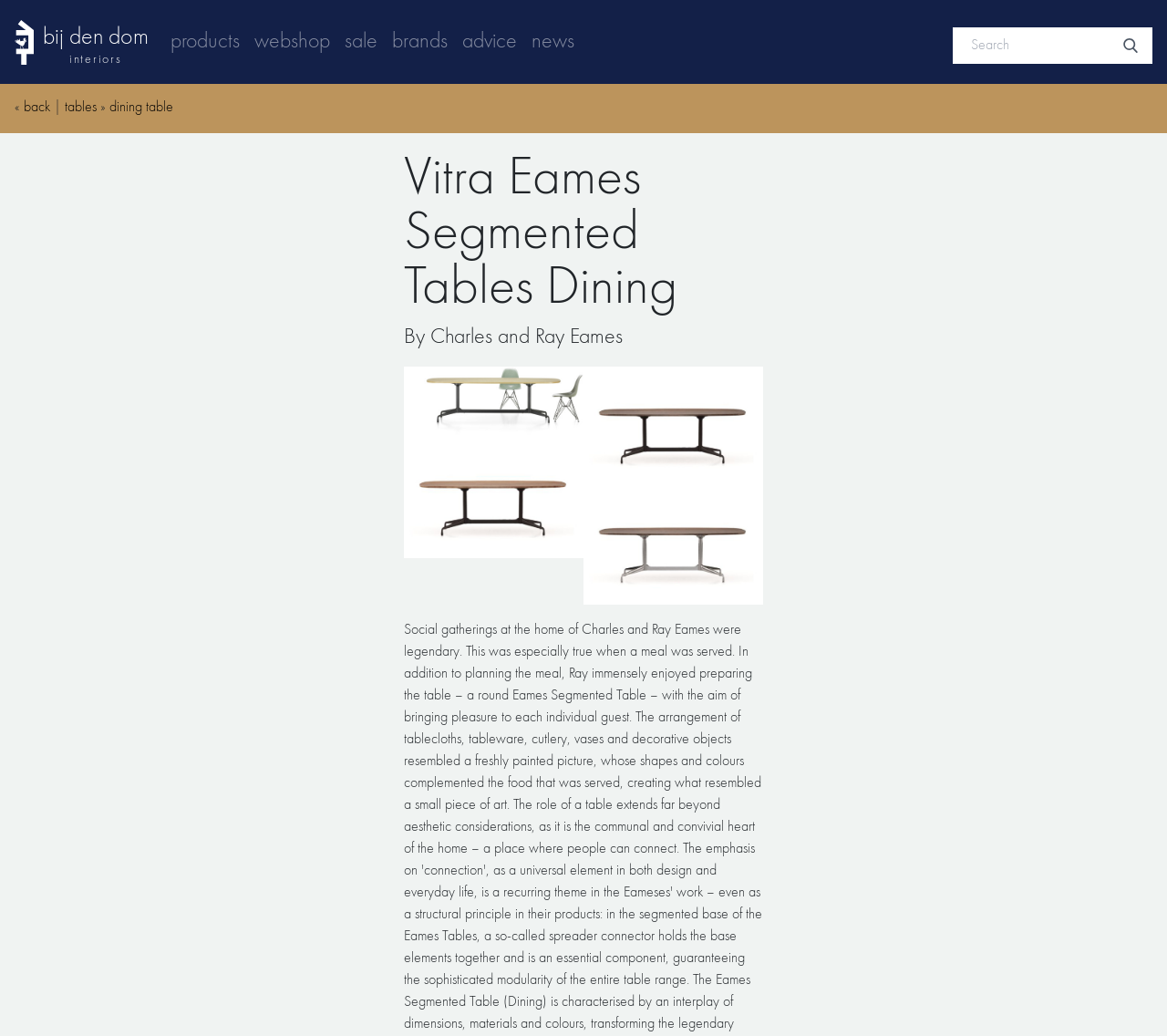Who designed the dining table?
From the details in the image, provide a complete and detailed answer to the question.

The heading 'By Charles and Ray Eames' suggests that the dining table was designed by Charles and Ray Eames.